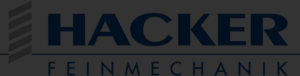Provide an in-depth description of the image.

The image features the logo of Hacker Feinmechanik GmbH, prominently displaying the company name "HACKER" in bold, capital letters above the word "FEINMECHANIK" in a slightly smaller font. The logo is characterized by a minimalistic design, emphasizing professionalism and precision, which aligns with the company's focus on fine mechanics. The visual representation reflects the brand's commitment to quality and expertise in their industry, suitable for a company known for its manufacturing and engineering services.